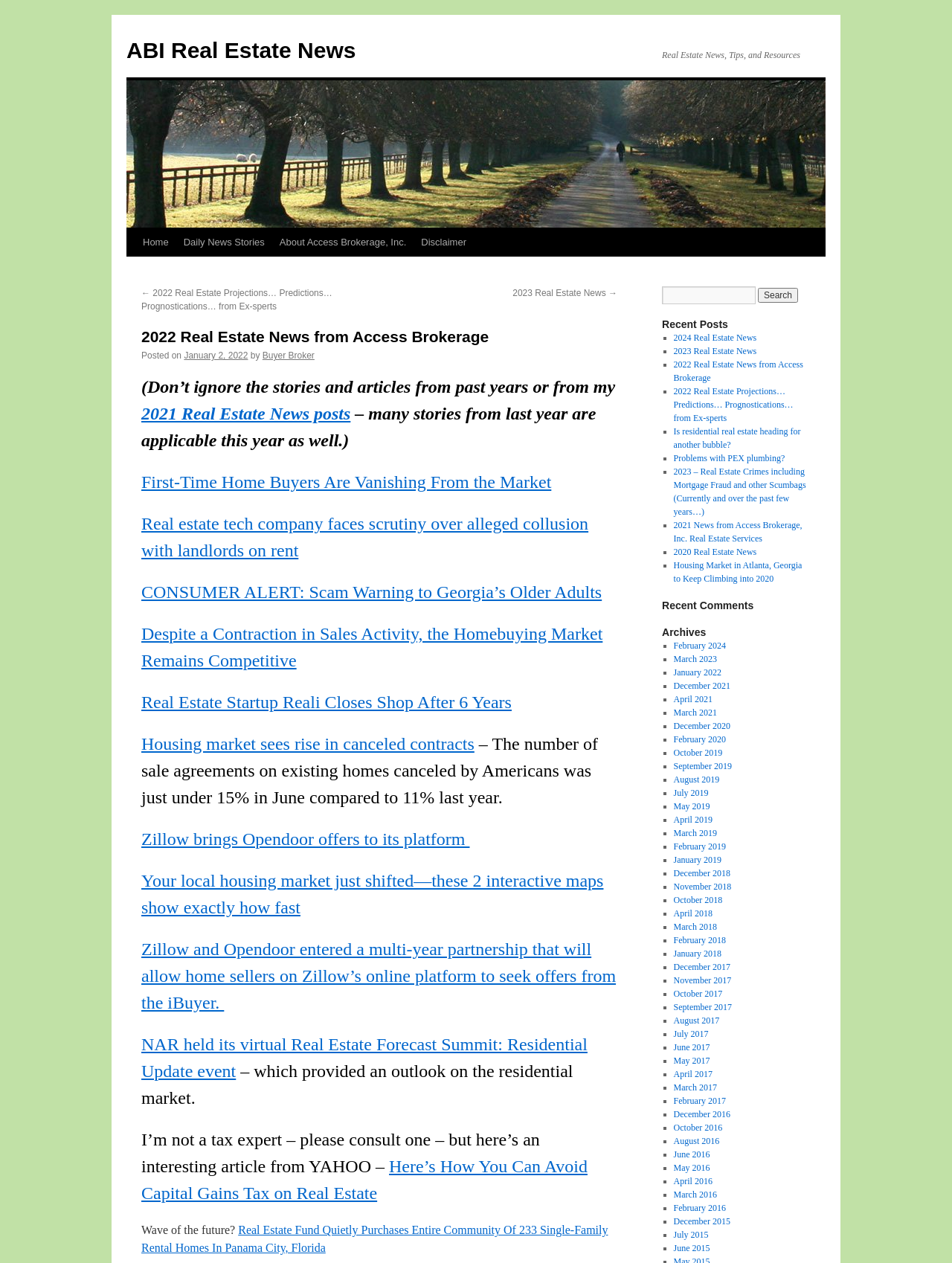Extract the main title from the webpage.

2022 Real Estate News from Access Brokerage